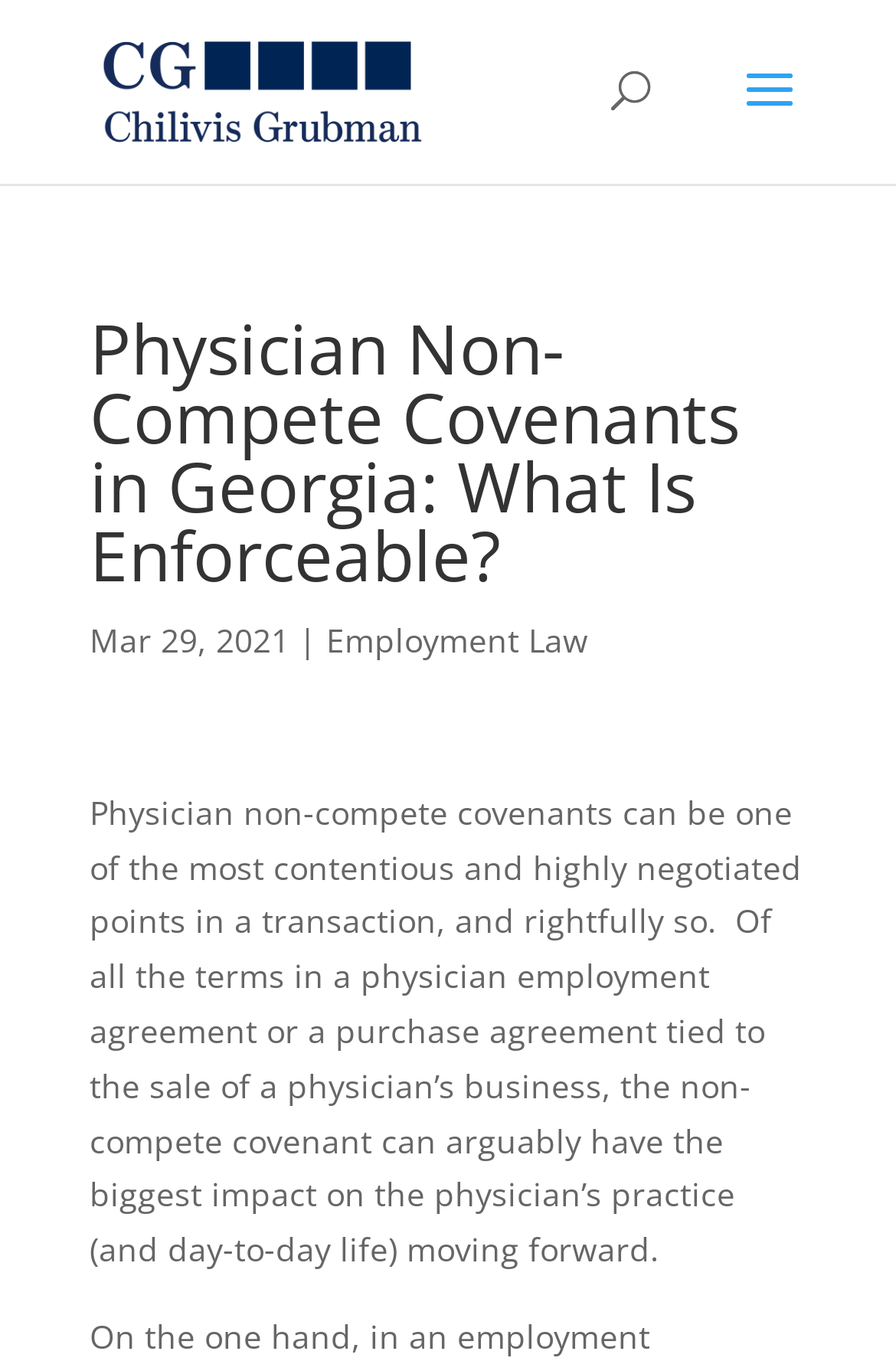Given the element description alt="Chilivis Grubman LLP", identify the bounding box coordinates for the UI element on the webpage screenshot. The format should be (top-left x, top-left y, bottom-right x, bottom-right y), with values between 0 and 1.

[0.11, 0.049, 0.474, 0.081]